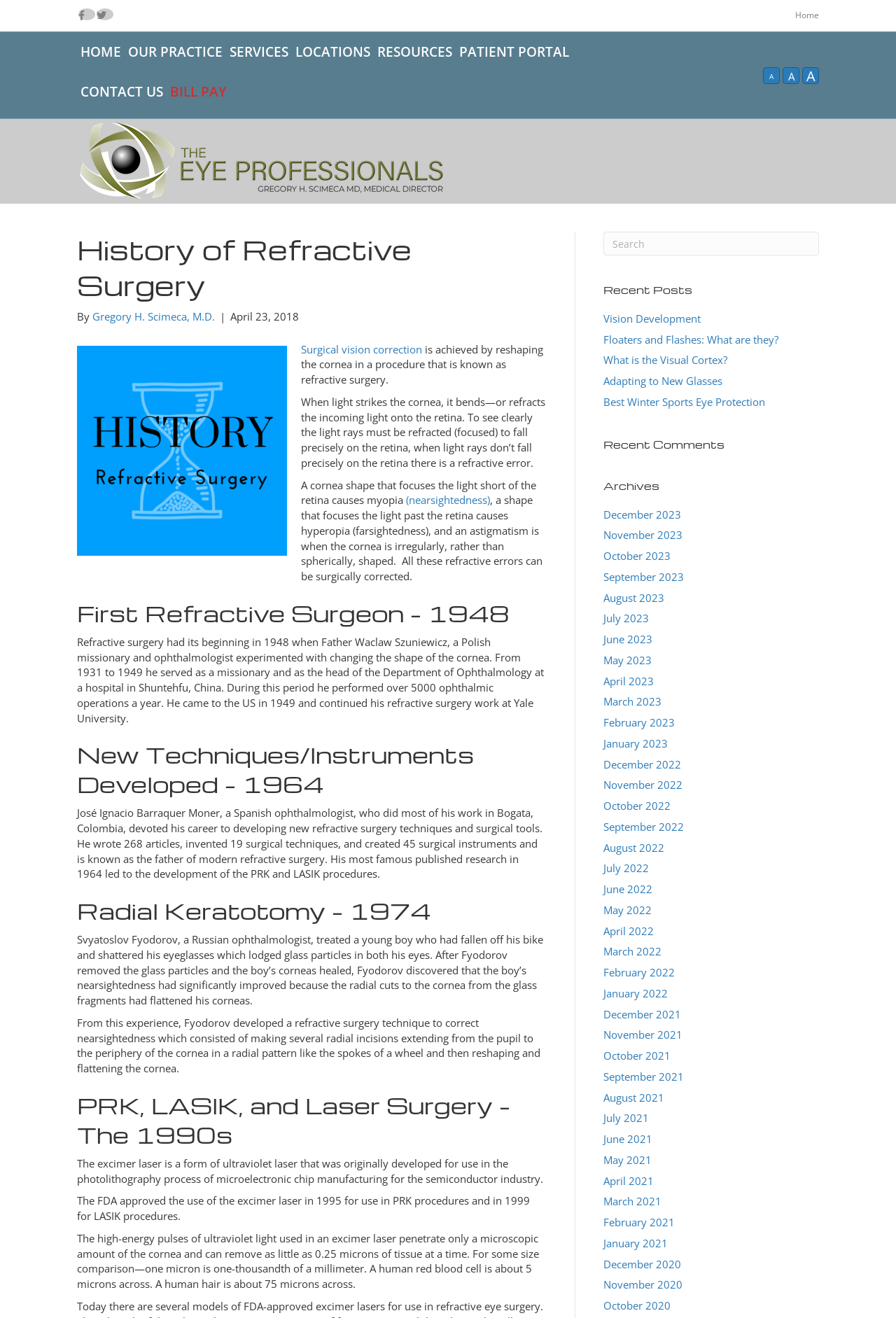Can you find the bounding box coordinates of the area I should click to execute the following instruction: "Search for something"?

[0.673, 0.176, 0.914, 0.194]